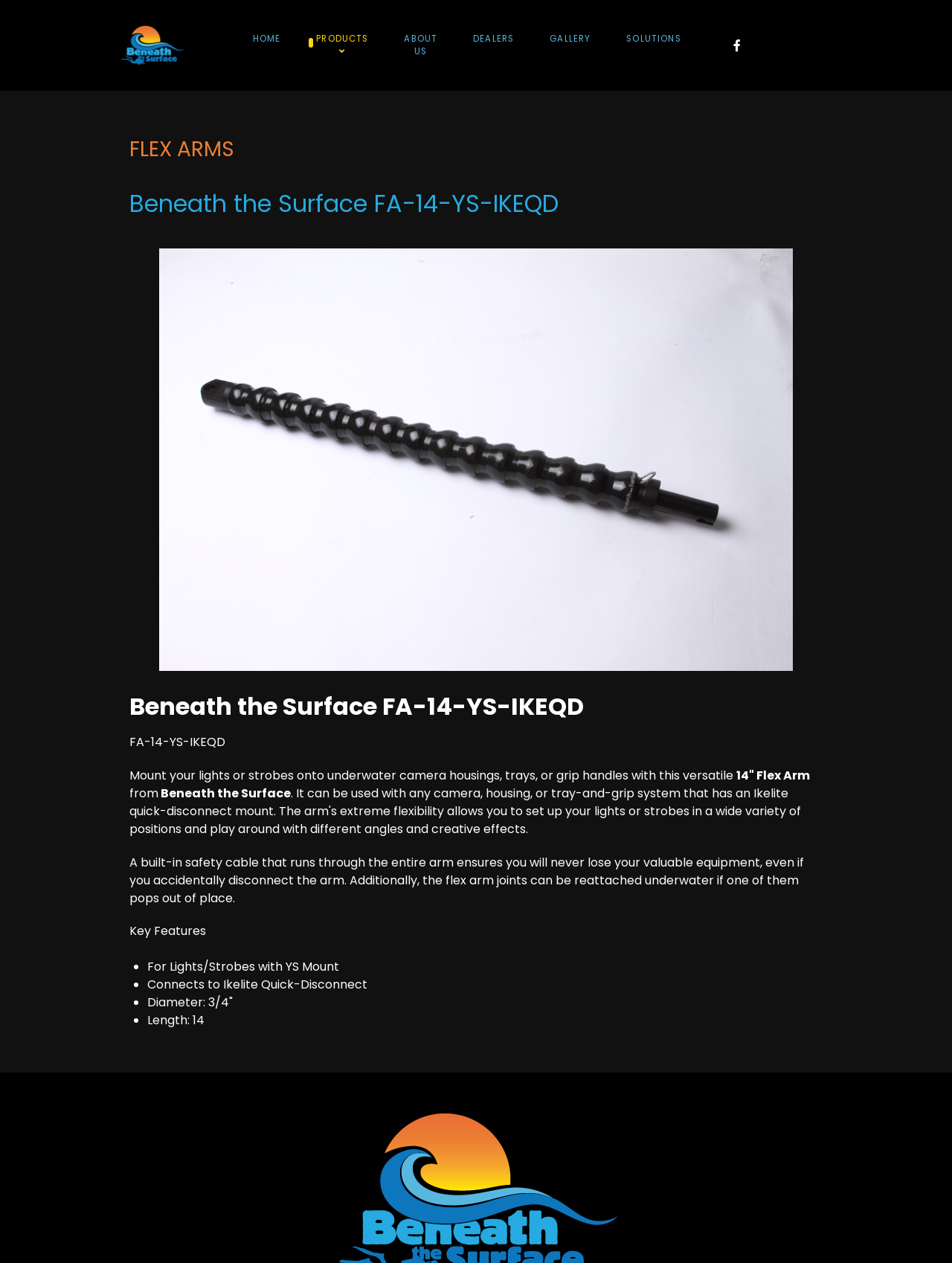What is the diameter of the flex arm?
Make sure to answer the question with a detailed and comprehensive explanation.

The diameter of the flex arm can be found in the key features section of the webpage, where it is listed as 'Diameter: 3/4"'.